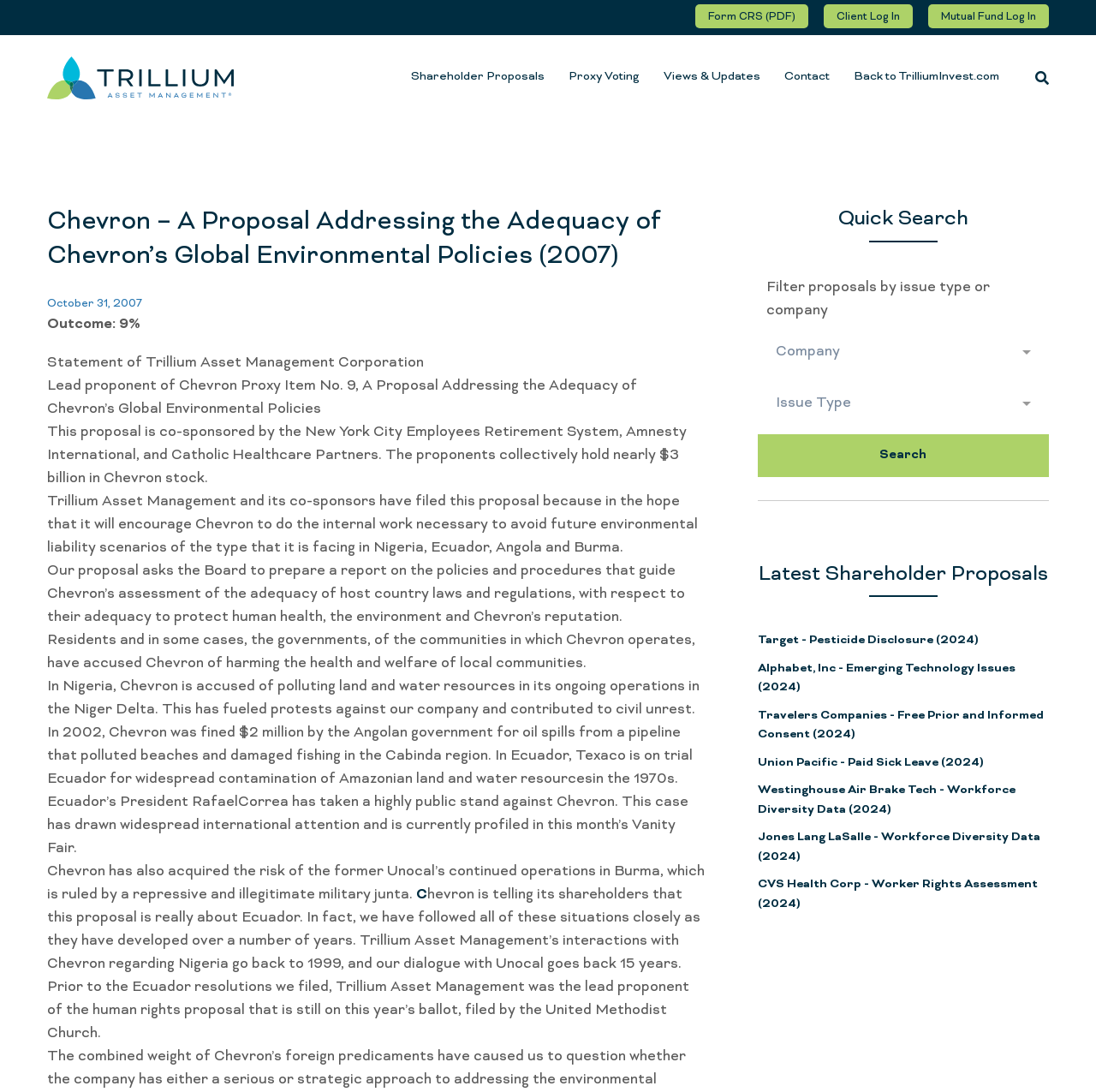Using the given description, provide the bounding box coordinates formatted as (top-left x, top-left y, bottom-right x, bottom-right y), with all values being floating point numbers between 0 and 1. Description: Contact

[0.706, 0.032, 0.766, 0.11]